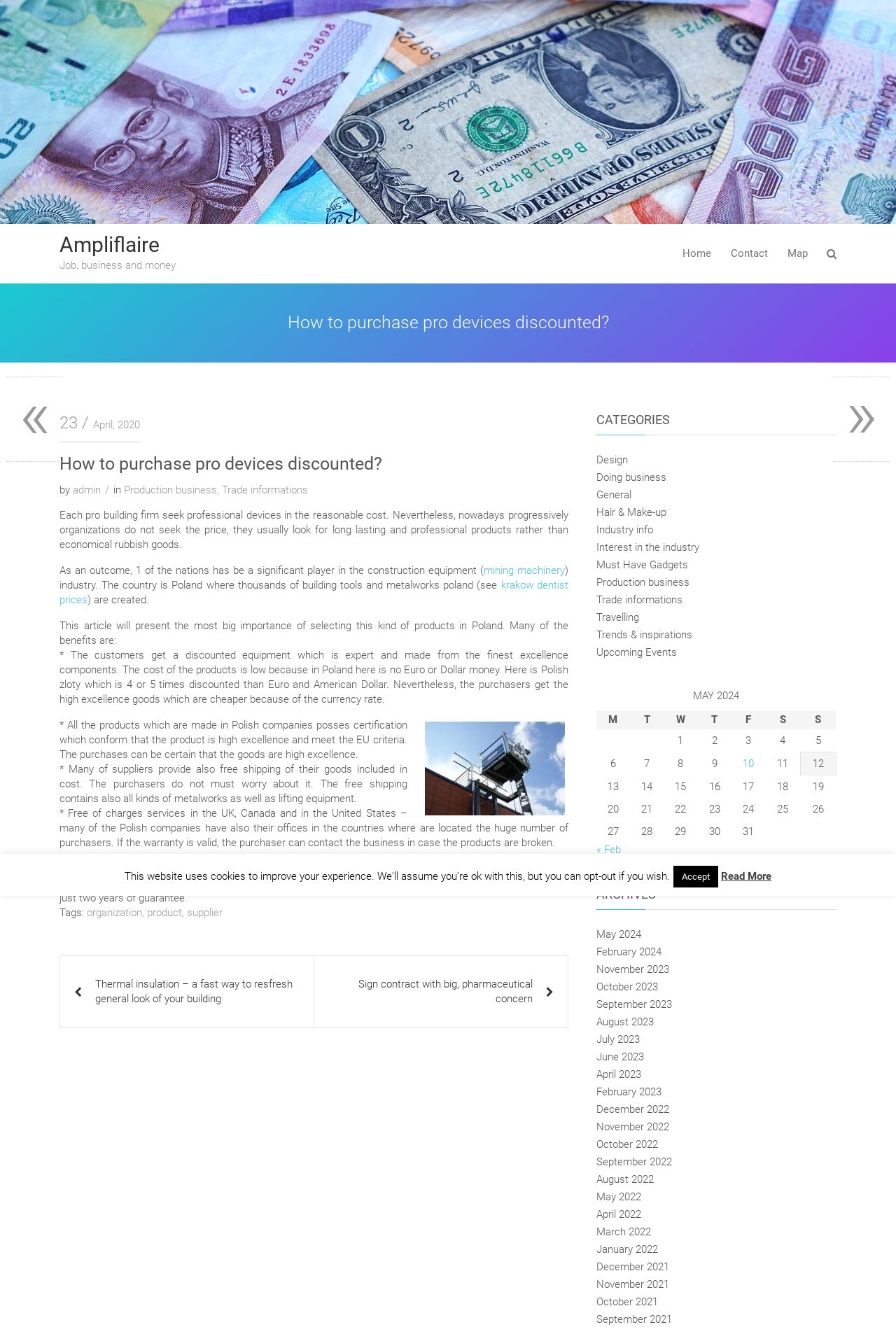Can you show the bounding box coordinates of the region to click on to complete the task described in the instruction: "View the 'Posts' navigation"?

[0.066, 0.72, 0.634, 0.775]